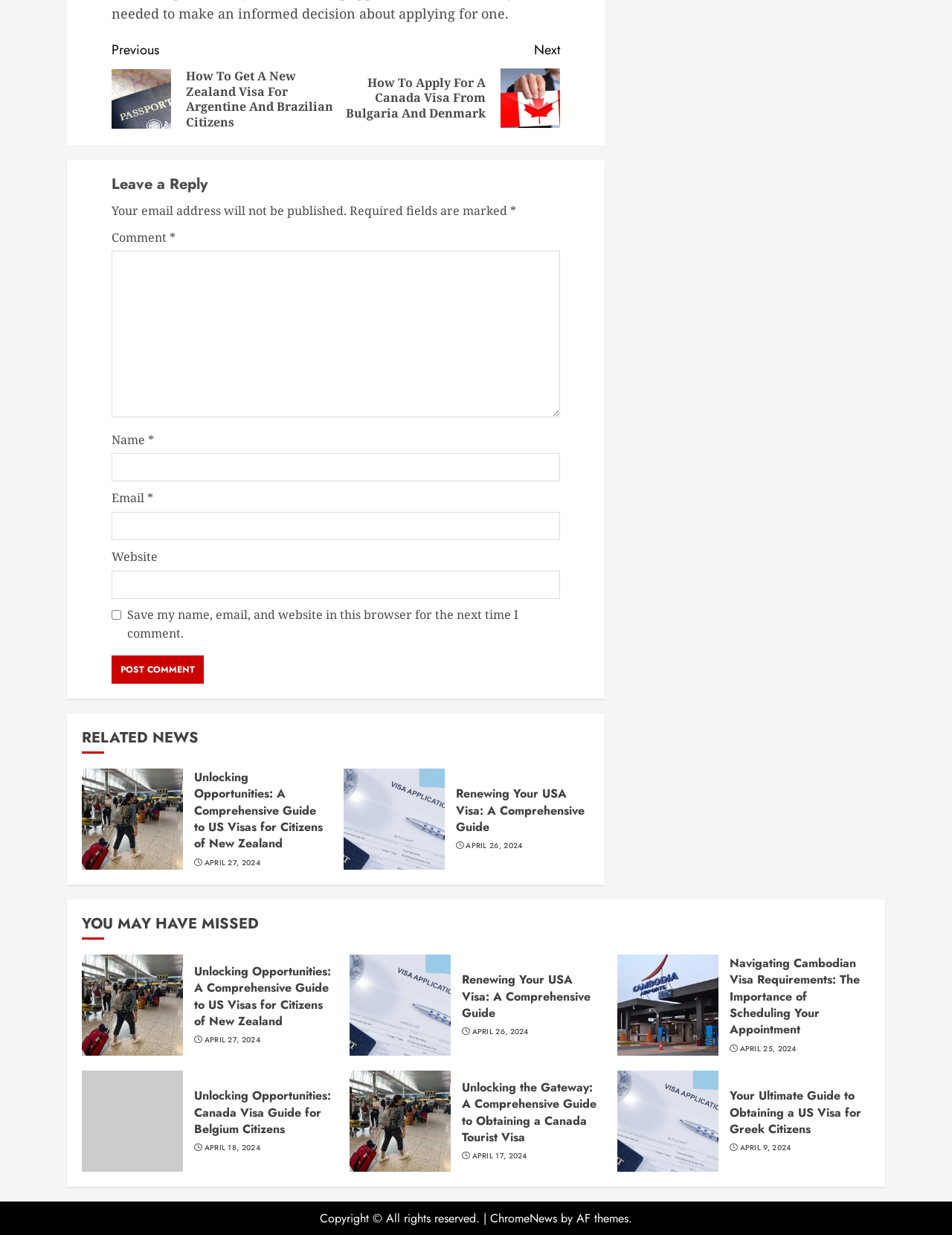Specify the bounding box coordinates of the element's region that should be clicked to achieve the following instruction: "Click the 'Post Comment' button". The bounding box coordinates consist of four float numbers between 0 and 1, in the format [left, top, right, bottom].

[0.117, 0.531, 0.214, 0.553]